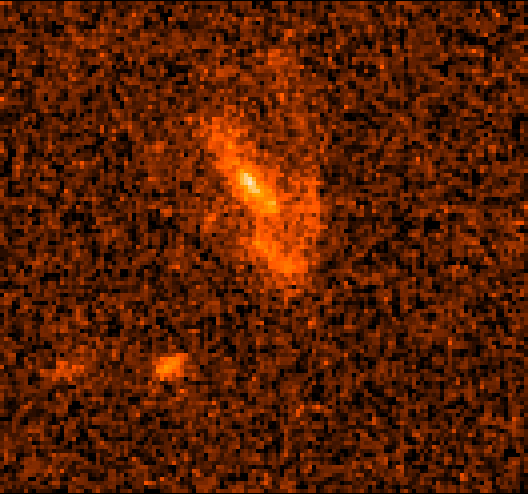Explain in detail what you see in the image.

This image showcases a detailed observation captured by the Hubble Space Telescope (HST) of the region surrounding Gamma-Ray Burst (GRB) 990123. Observed in the 50CCD (open) filter on three separate occasions—February 8, 1999, March 23, 1999, and February 7, 2000—this representation highlights the optical transient (OT) associated with the burst. The OT appears as a bright point within an irregular host galaxy, indicating potential interactions within the system. 

Each square in the image represents approximately 3.2 arcseconds on a side, with the orientation indicating that East is to the left and North is upwards. The faint background noise observed in the later images can be attributed to the limited orbits available for observation, affecting image clarity. This rich data set provides insights into the fading behavior of the optical transient, which diminished in brightness significantly since the peak emission observed shortly after the GRB.

As noted, the animated presentation of these observations shows the temporal evolution of the GRB's aftermath, culminating in a comprehensive understanding of its behavior over time. Further details regarding the implications of these observations are discussed in the associated research papers available through the Astrophysical Journal.